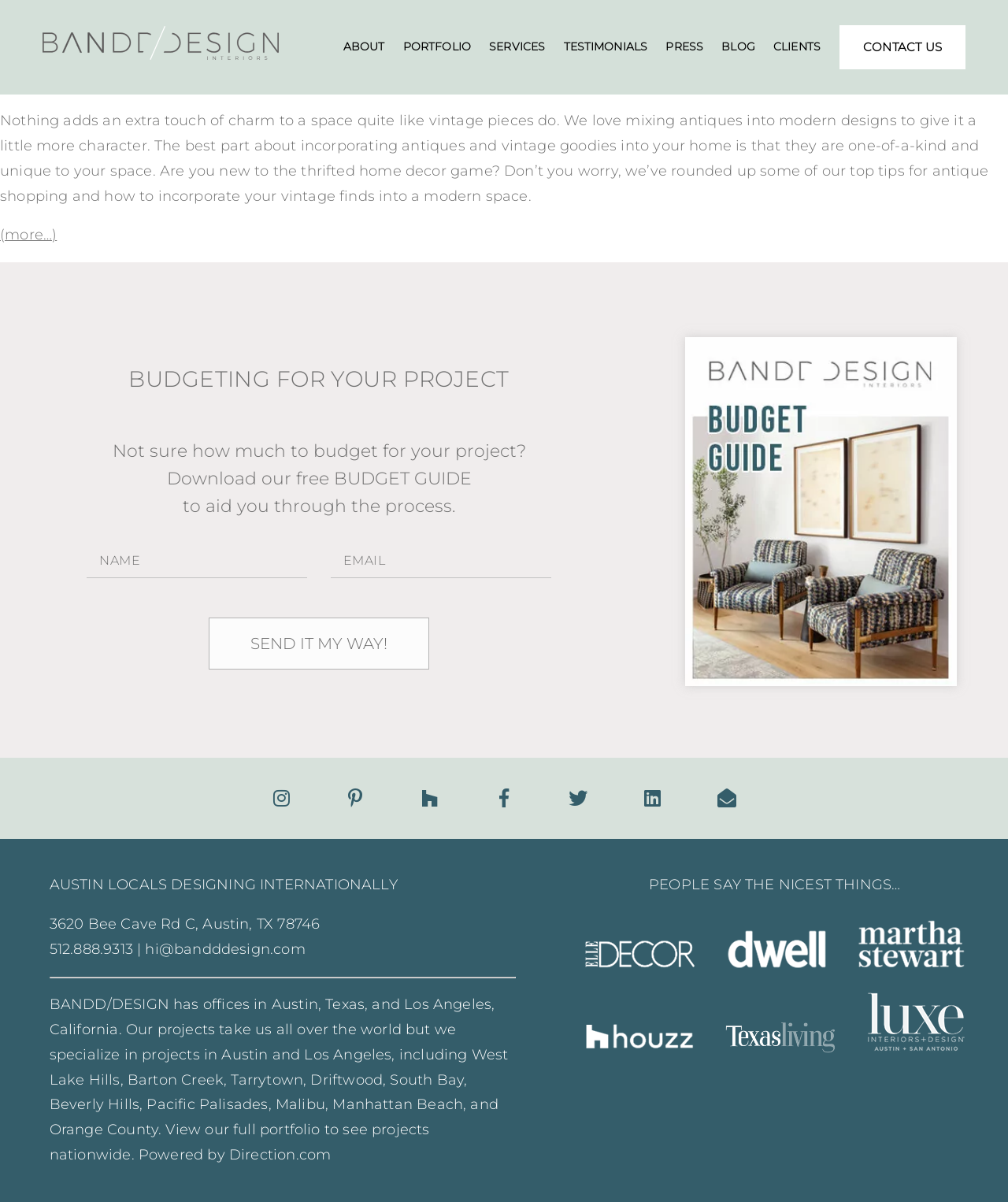Specify the bounding box coordinates of the element's region that should be clicked to achieve the following instruction: "Visit the 'Instagram' social media page". The bounding box coordinates consist of four float numbers between 0 and 1, in the format [left, top, right, bottom].

[0.271, 0.654, 0.287, 0.673]